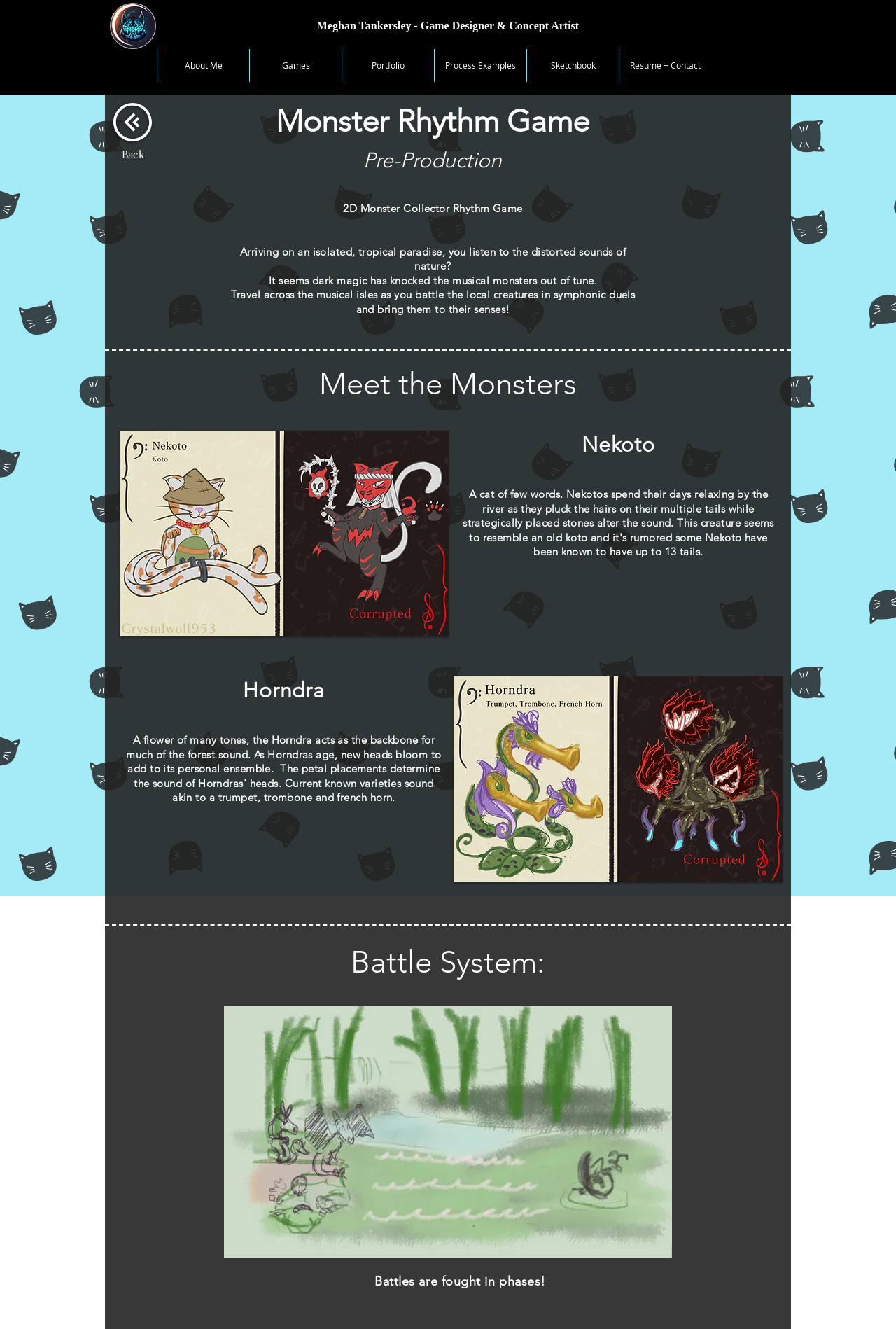How many phases are there in a battle?
Please provide a full and detailed response to the question.

The number of phases in a battle can be inferred from the text, which says 'Battles are fought in phases!', indicating that there are multiple phases in a battle.